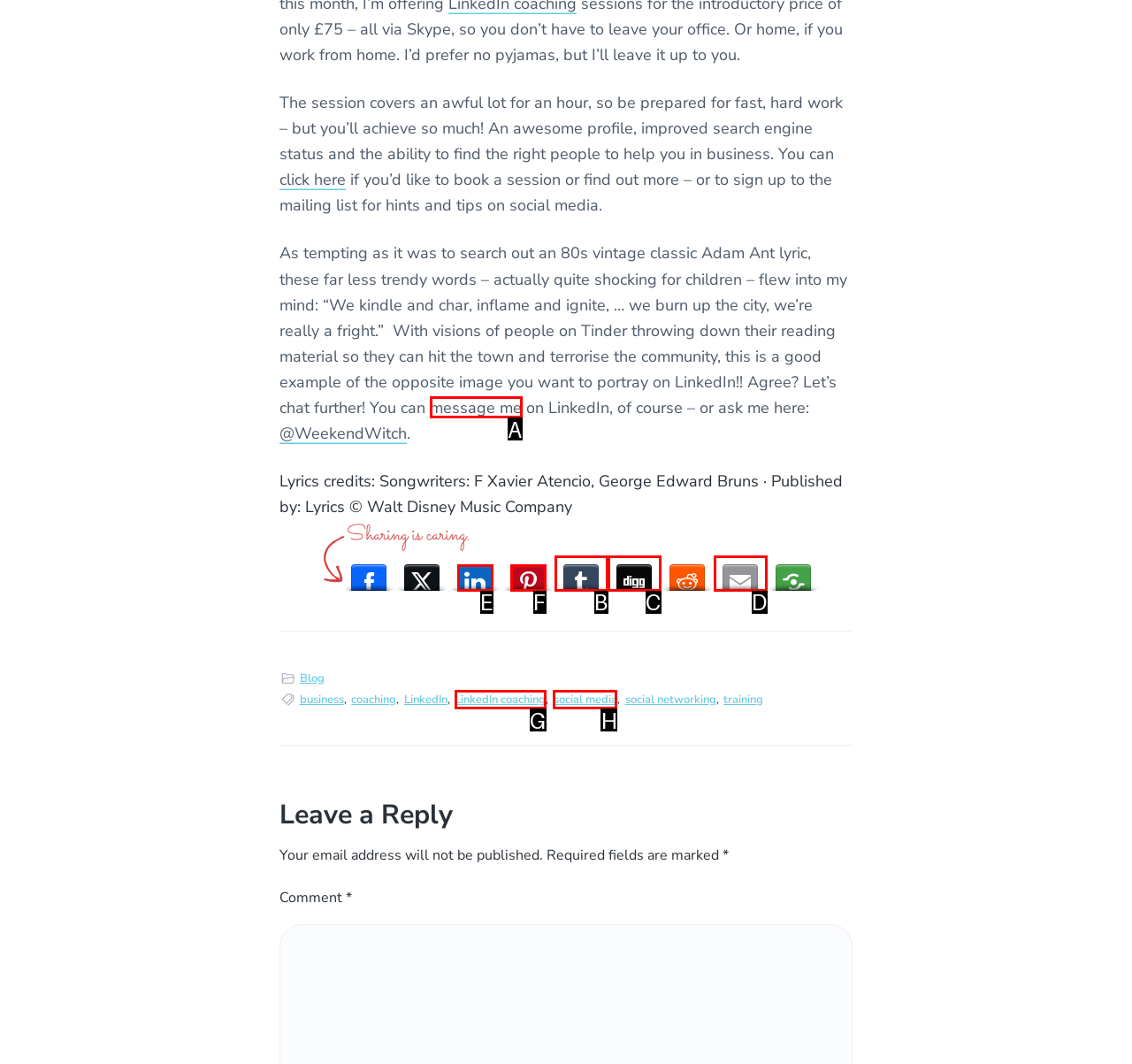Identify the letter of the correct UI element to fulfill the task: Message me on LinkedIn from the given options in the screenshot.

A